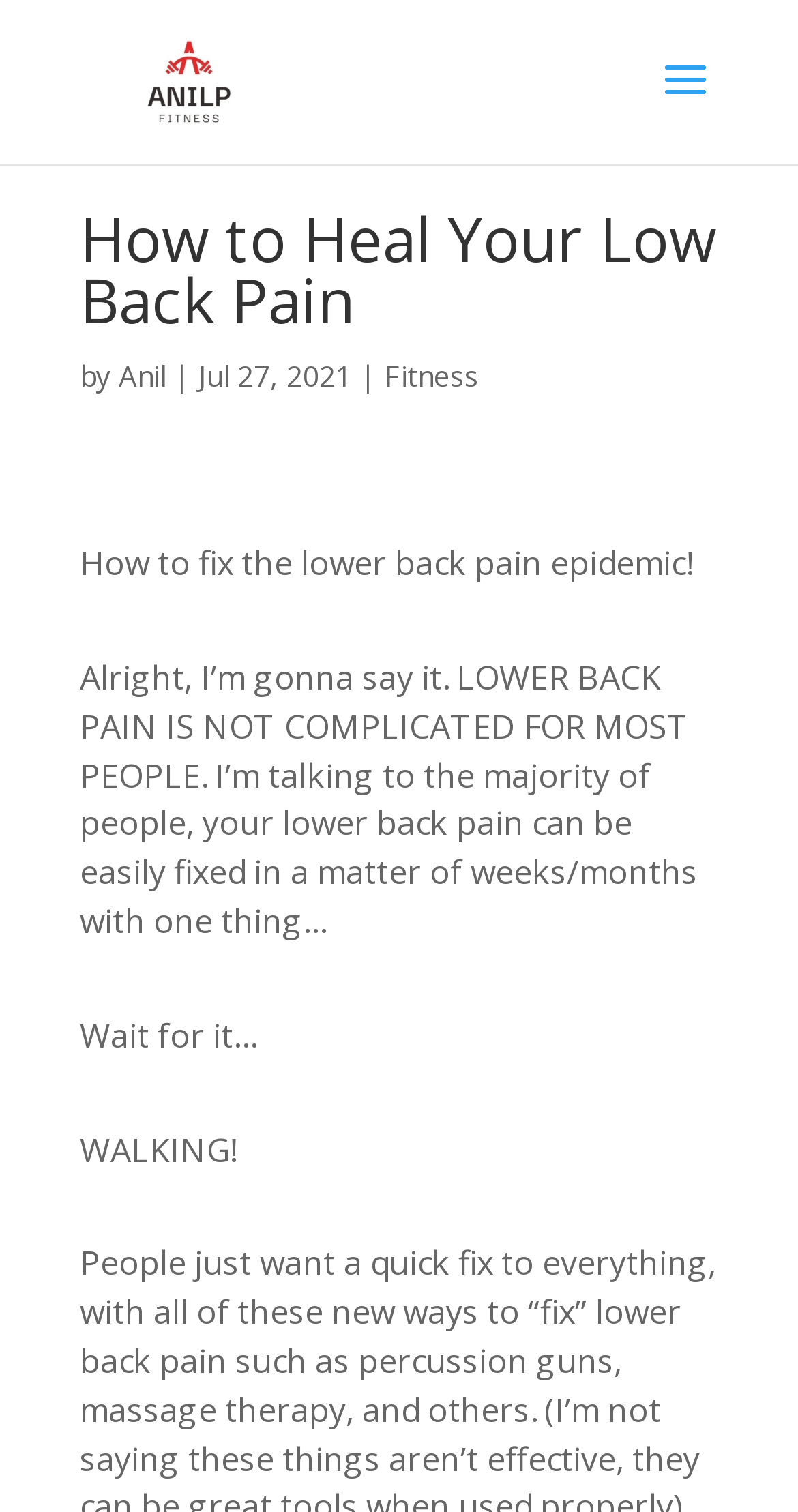Use a single word or phrase to answer the question:
What is the date of the article?

Jul 27, 2021